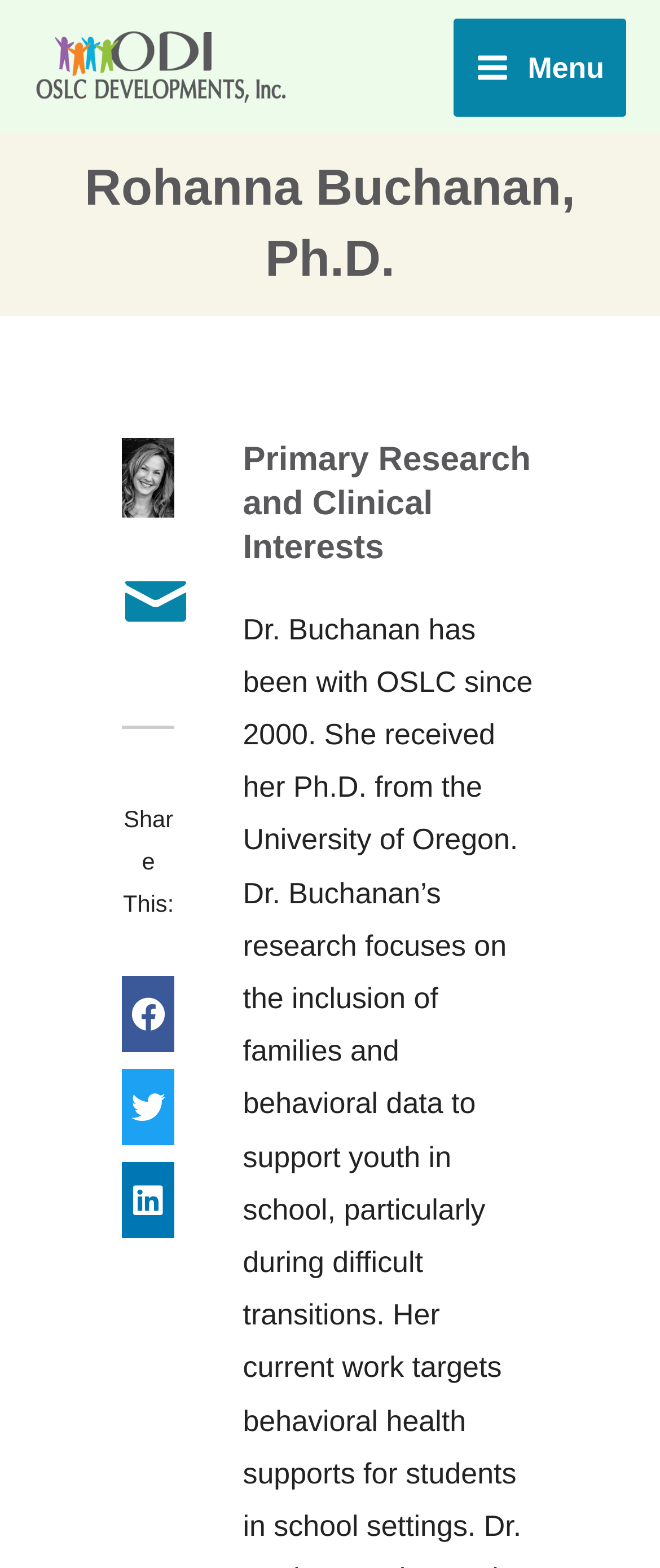From the image, can you give a detailed response to the question below:
What is the primary research interest of Rohanna Buchanan?

I found the answer by looking at the heading element with the text 'Primary Research and Clinical Interests' which does not provide a specific research interest, but rather serves as a category heading.